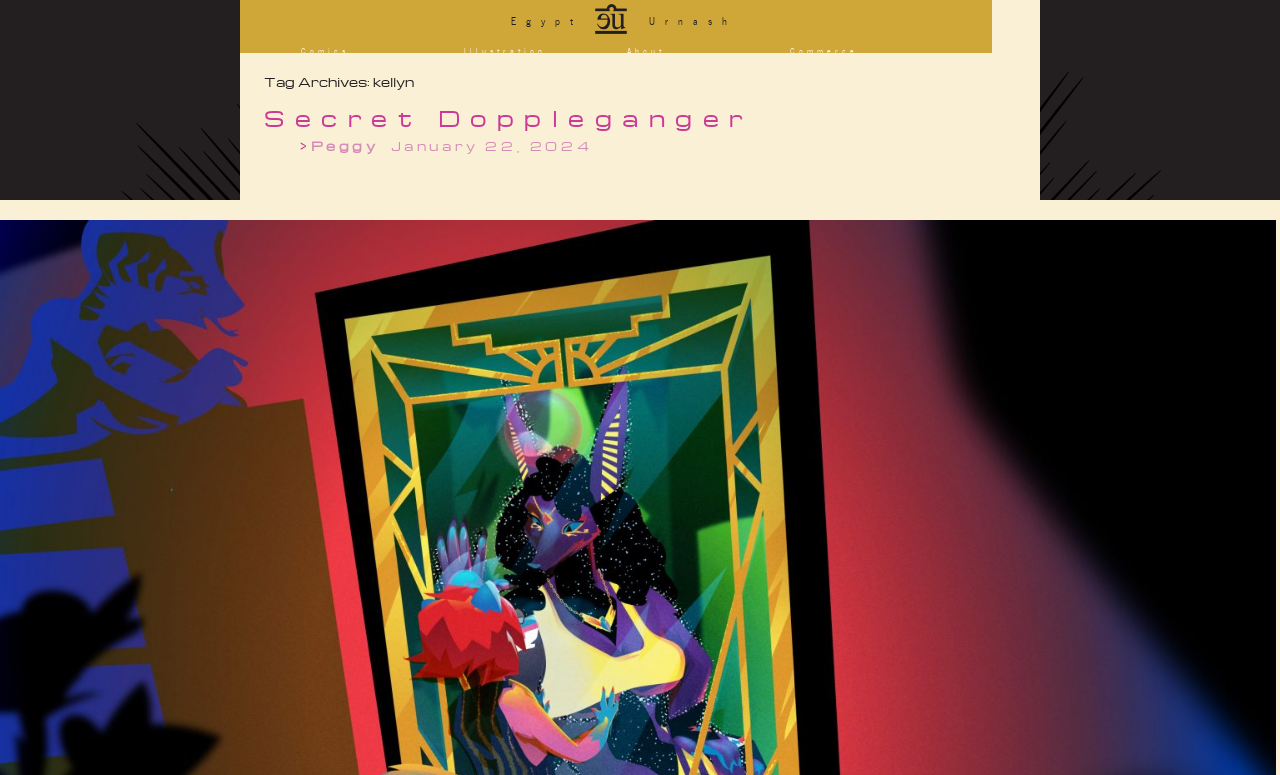Give the bounding box coordinates for the element described as: "Shop Now".

None